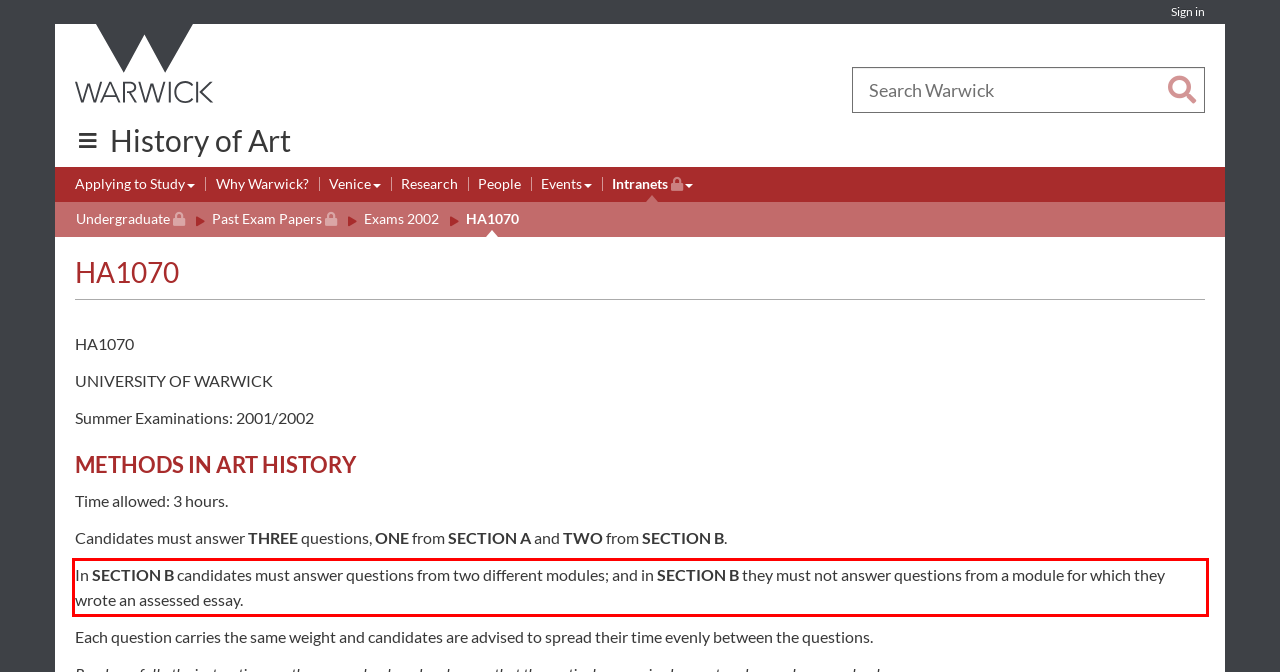Review the webpage screenshot provided, and perform OCR to extract the text from the red bounding box.

In SECTION B candidates must answer questions from two different modules; and in SECTION B they must not answer questions from a module for which they wrote an assessed essay.